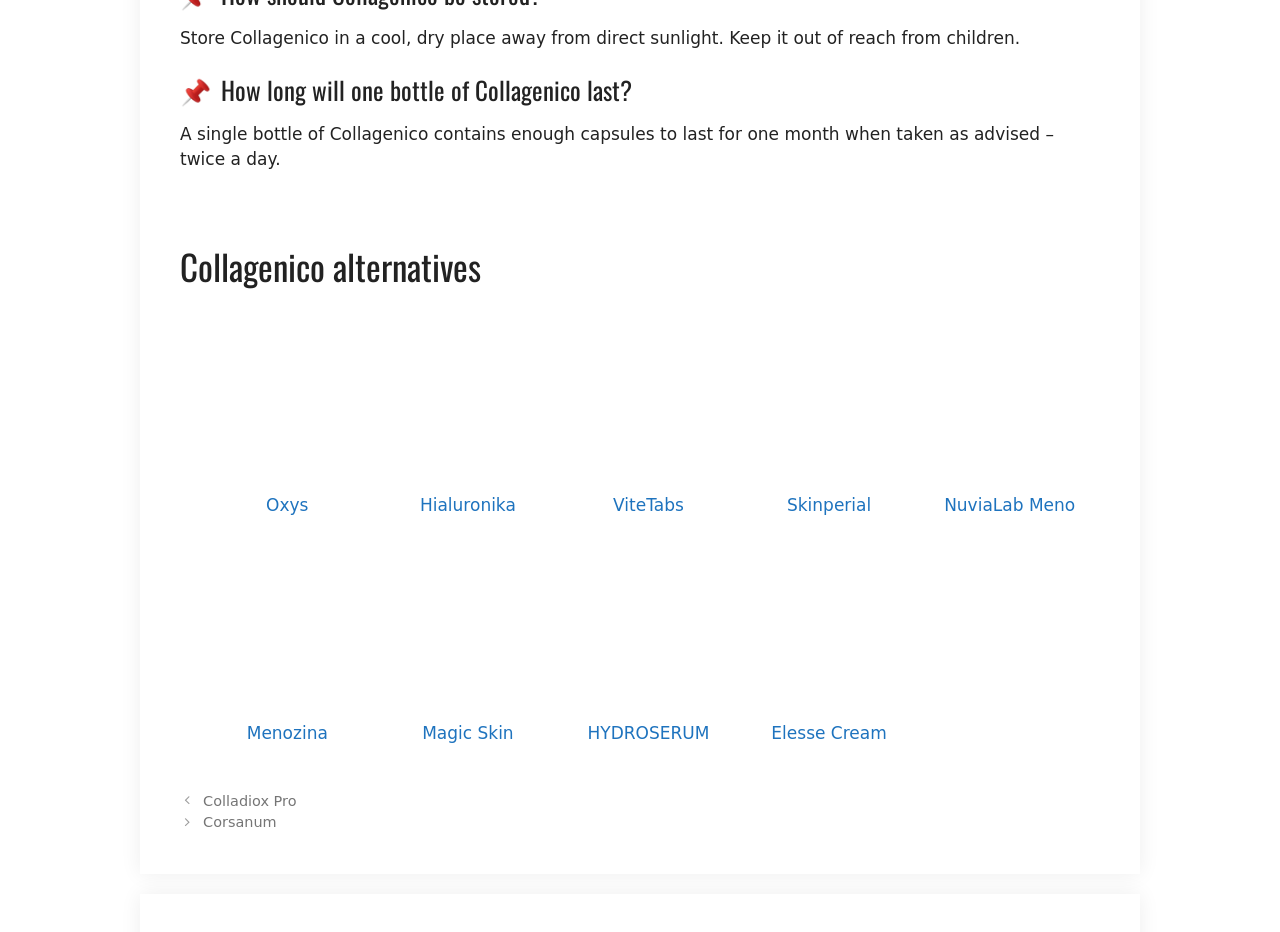Provide the bounding box coordinates of the section that needs to be clicked to accomplish the following instruction: "Click on Elesse Cream."

[0.603, 0.776, 0.693, 0.797]